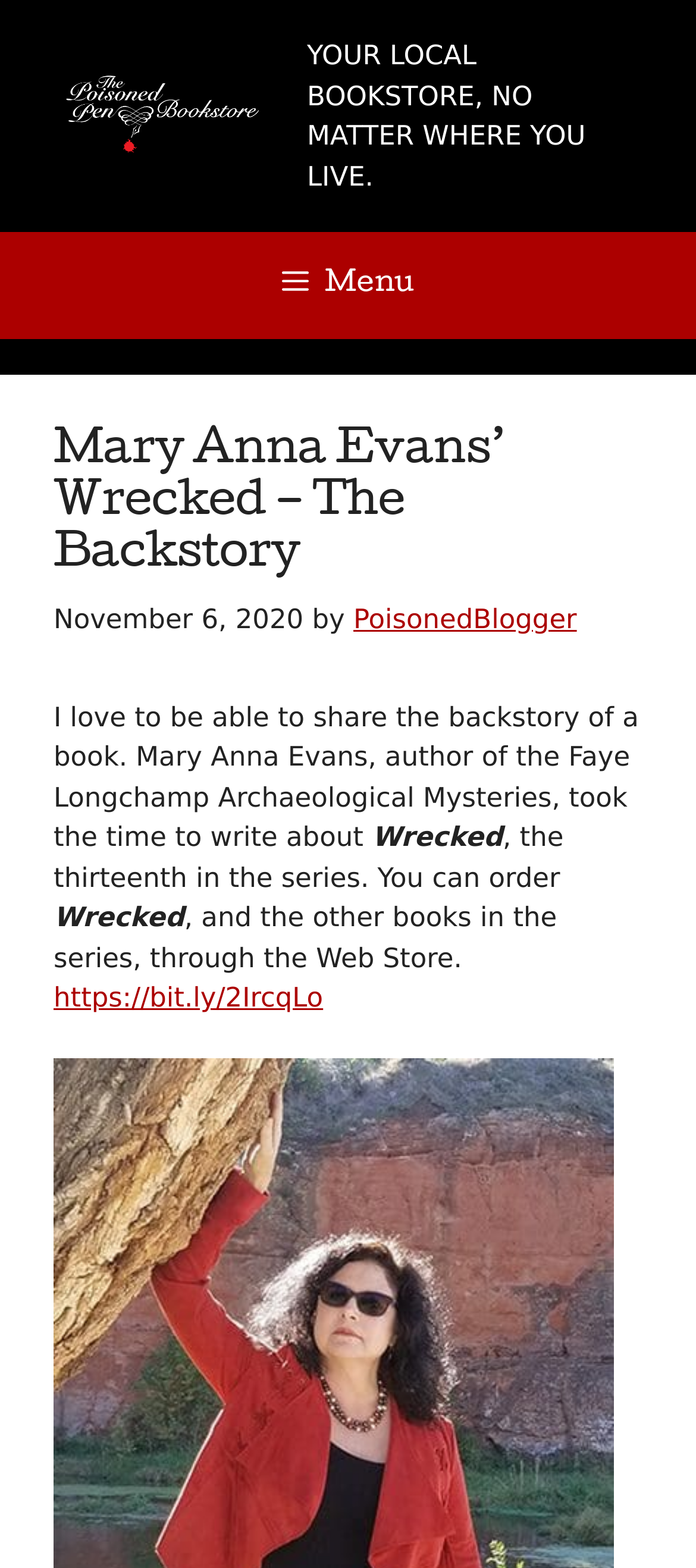Who is the author of the book series?
Using the image as a reference, deliver a detailed and thorough answer to the question.

The author's name can be found in the heading section, where it says 'Mary Anna Evans’ Wrecked – The Backstory'. This indicates that Mary Anna Evans is the author of the book series.